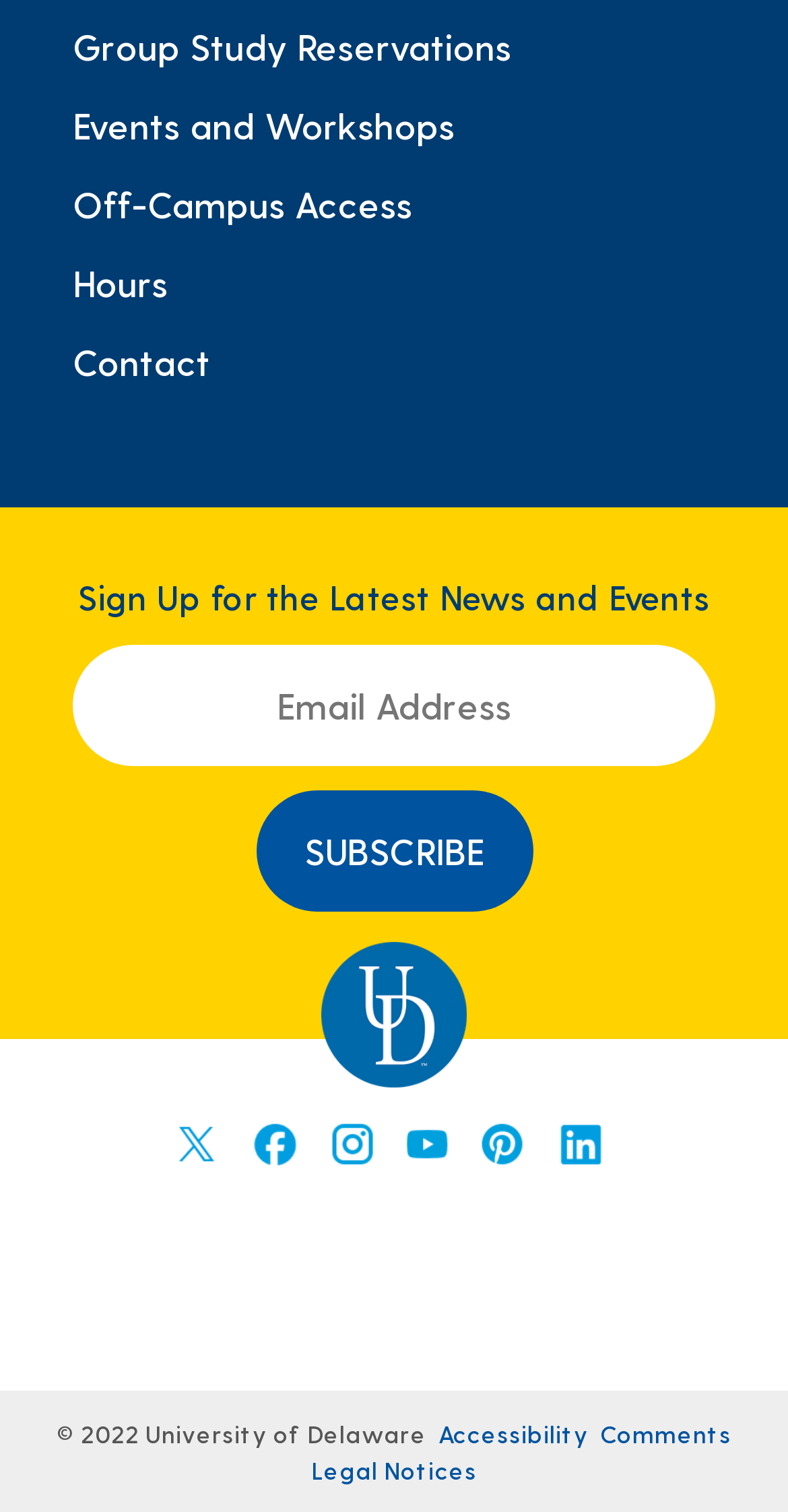Determine the bounding box for the UI element that matches this description: "title="University of Delaware Youtube"".

[0.51, 0.74, 0.572, 0.772]